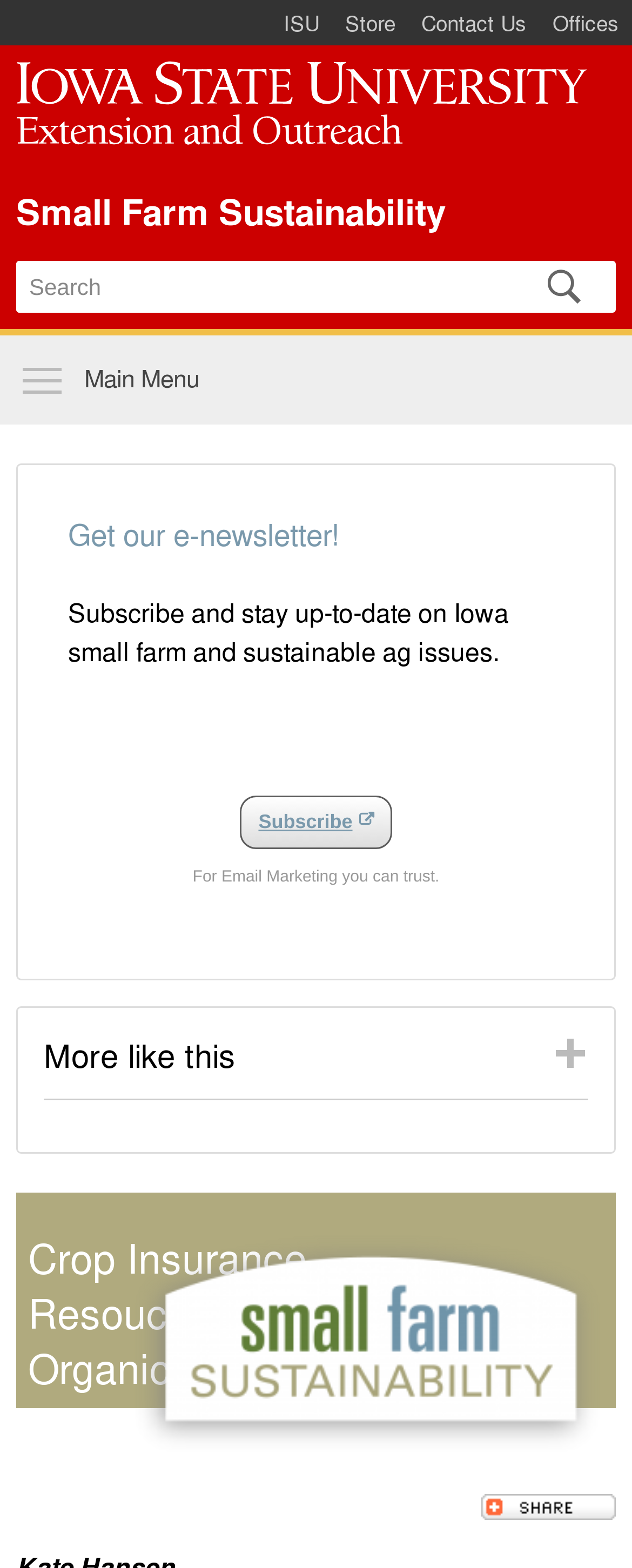Using the element description provided, determine the bounding box coordinates in the format (top-left x, top-left y, bottom-right x, bottom-right y). Ensure that all values are floating point numbers between 0 and 1. Element description: name="op" value=""

[0.862, 0.167, 0.924, 0.2]